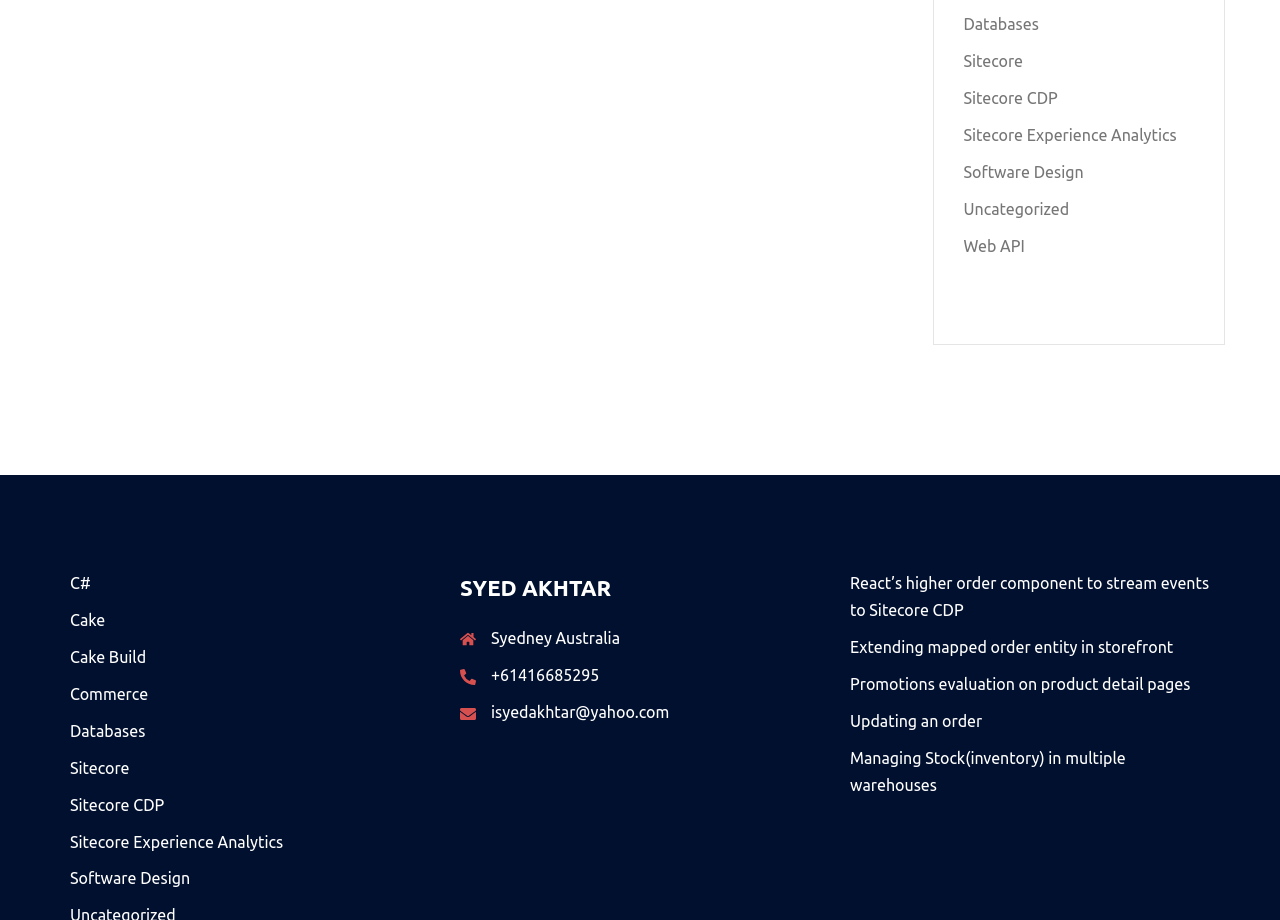What is the name of the person on this webpage?
From the image, respond using a single word or phrase.

Syed Akhtar